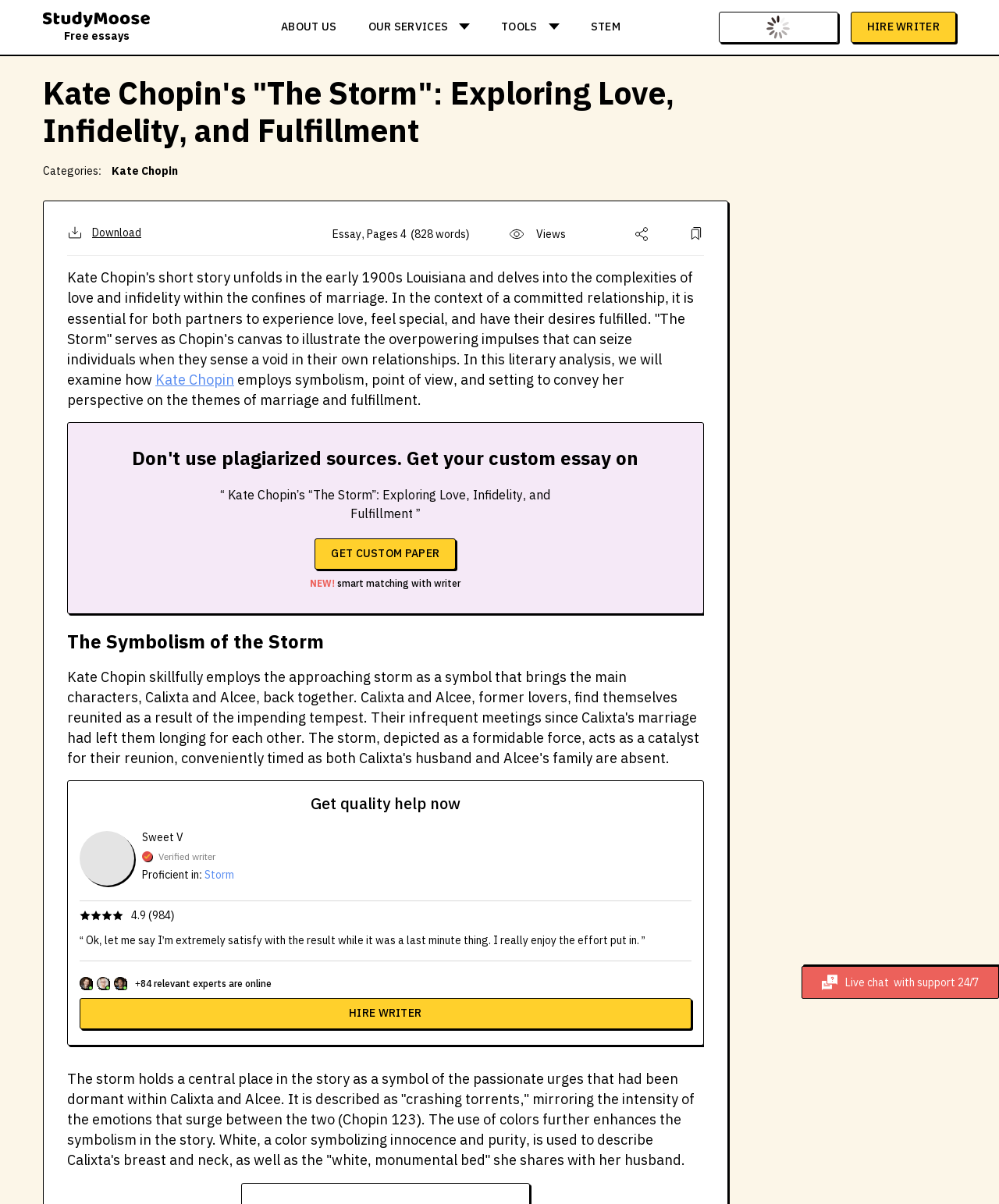Please identify the bounding box coordinates of the area that needs to be clicked to follow this instruction: "Click on the 'Kate Chopin' link".

[0.112, 0.136, 0.178, 0.148]